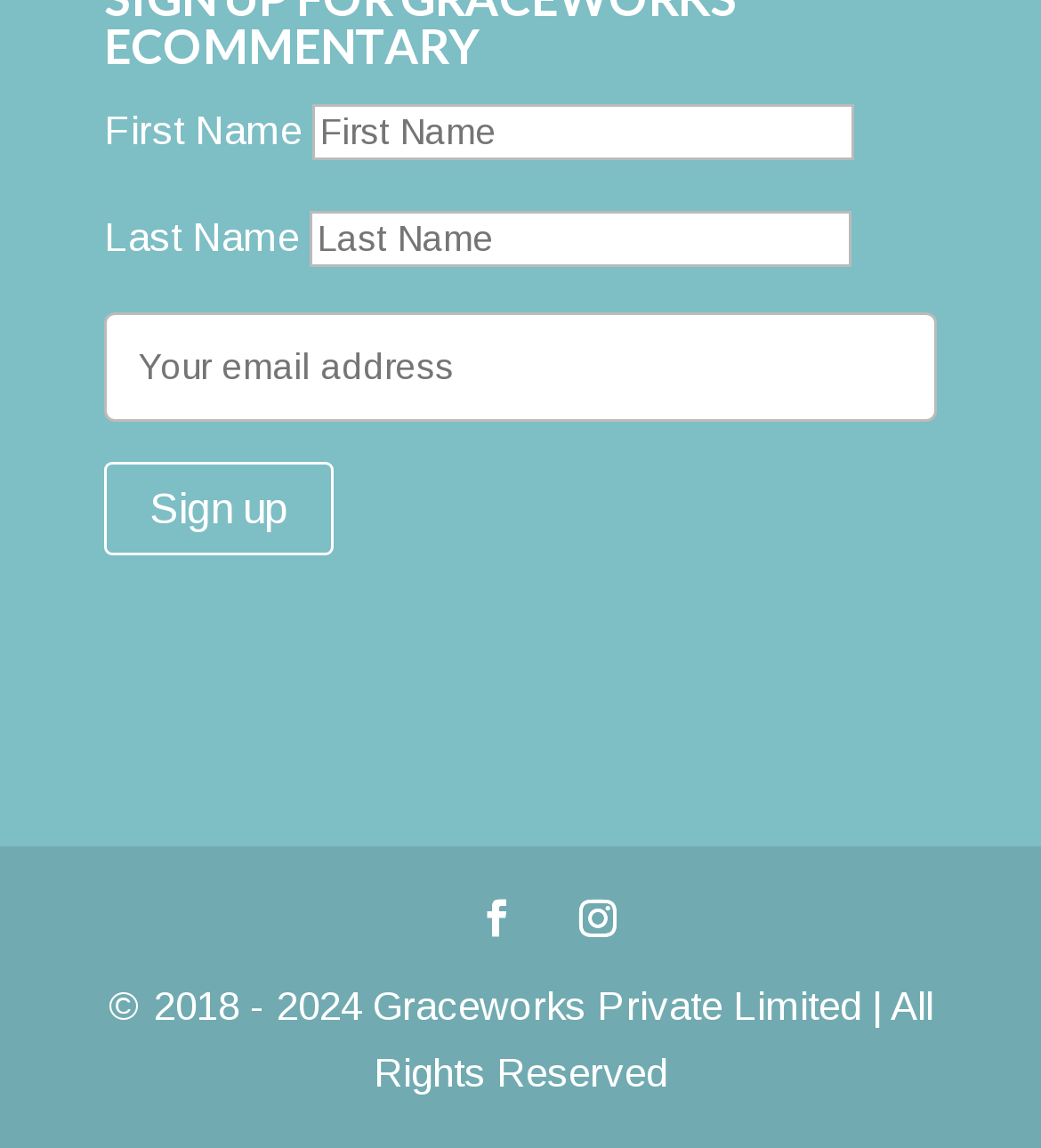Please give a succinct answer to the question in one word or phrase:
What is the first input field for?

First Name